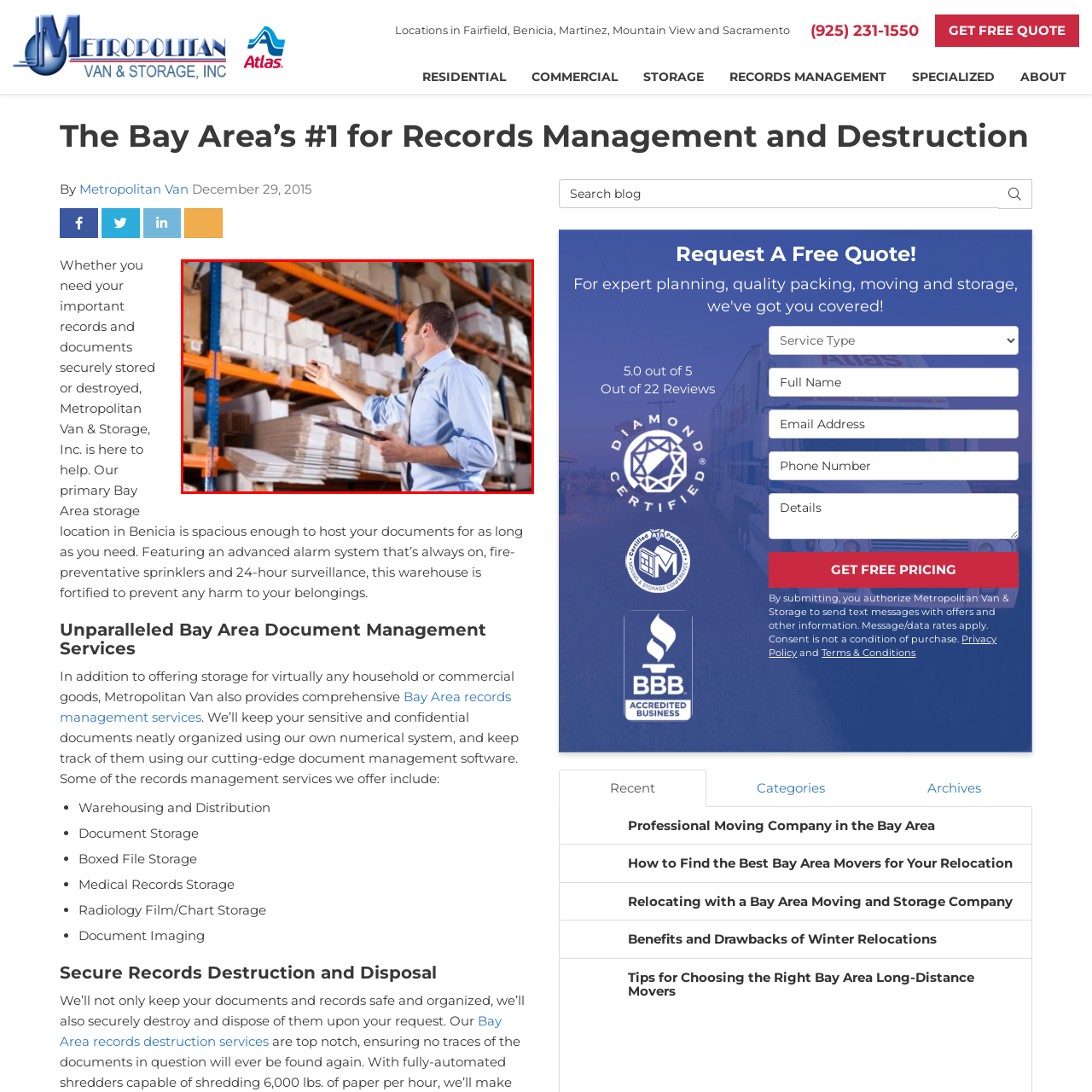Concentrate on the image section marked by the red rectangle and answer the following question comprehensively, using details from the image: What is the man holding?

The man in the image is holding a clipboard in one hand, which indicates that he is likely taking notes or checking inventory, as part of his task to maintain efficient records management in the warehouse.